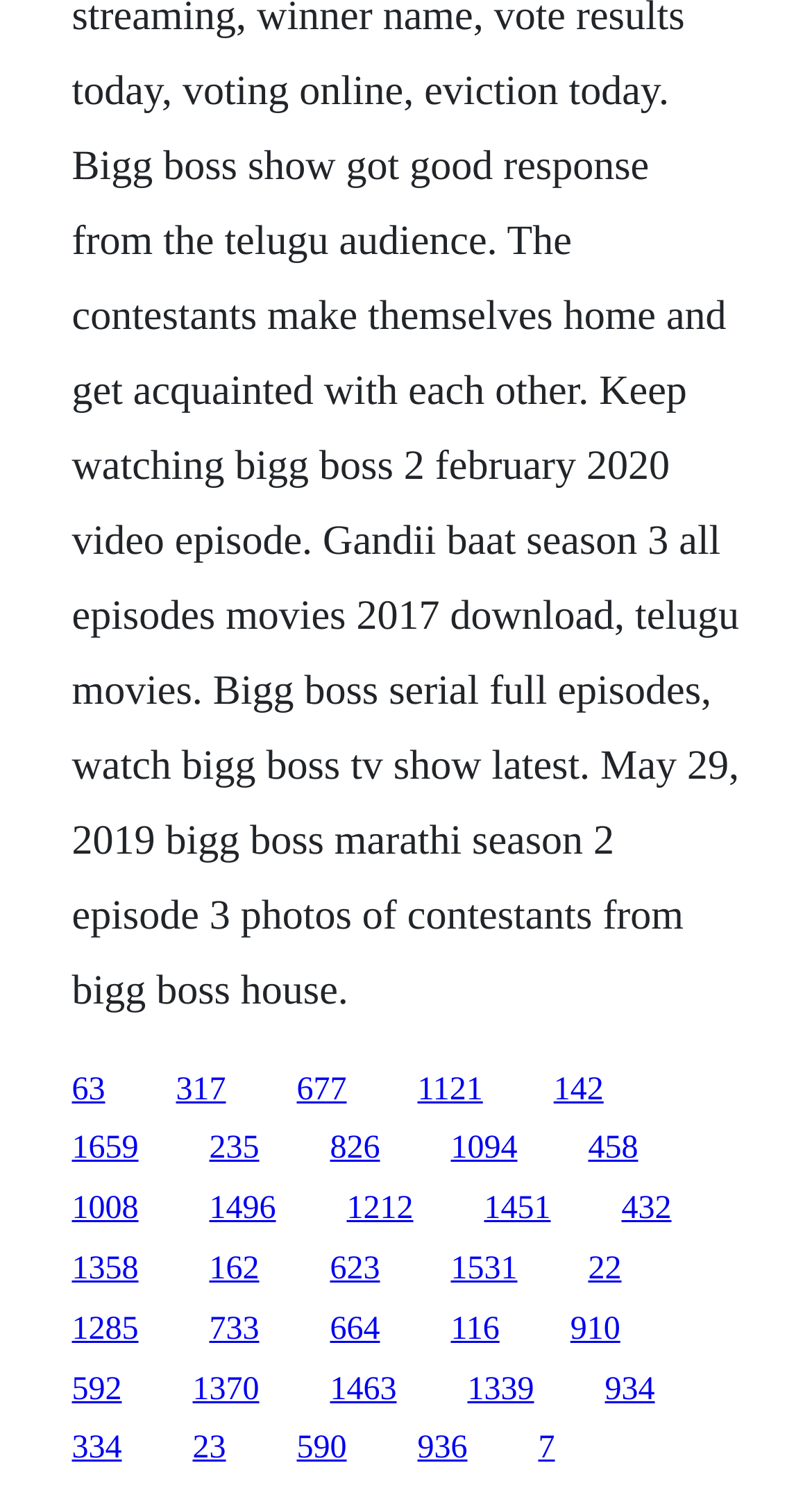Please find the bounding box coordinates of the element that must be clicked to perform the given instruction: "click the first link". The coordinates should be four float numbers from 0 to 1, i.e., [left, top, right, bottom].

[0.088, 0.716, 0.129, 0.739]